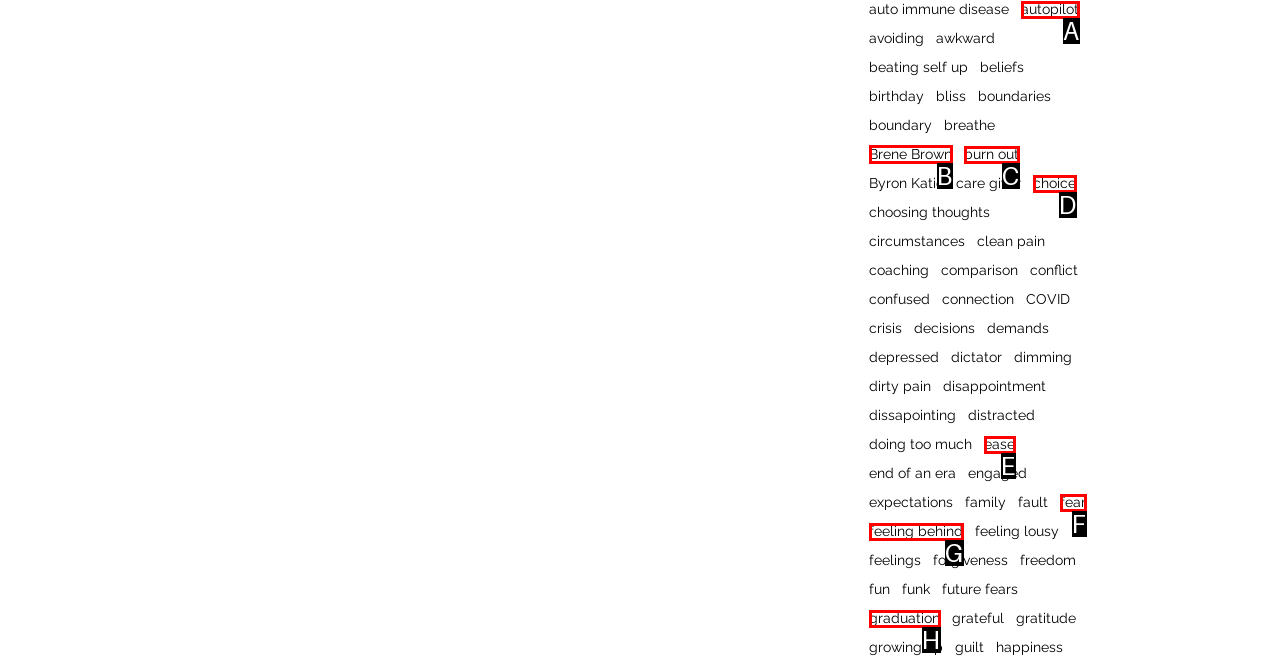Among the marked elements in the screenshot, which letter corresponds to the UI element needed for the task: visit 'Brene Brown'?

B